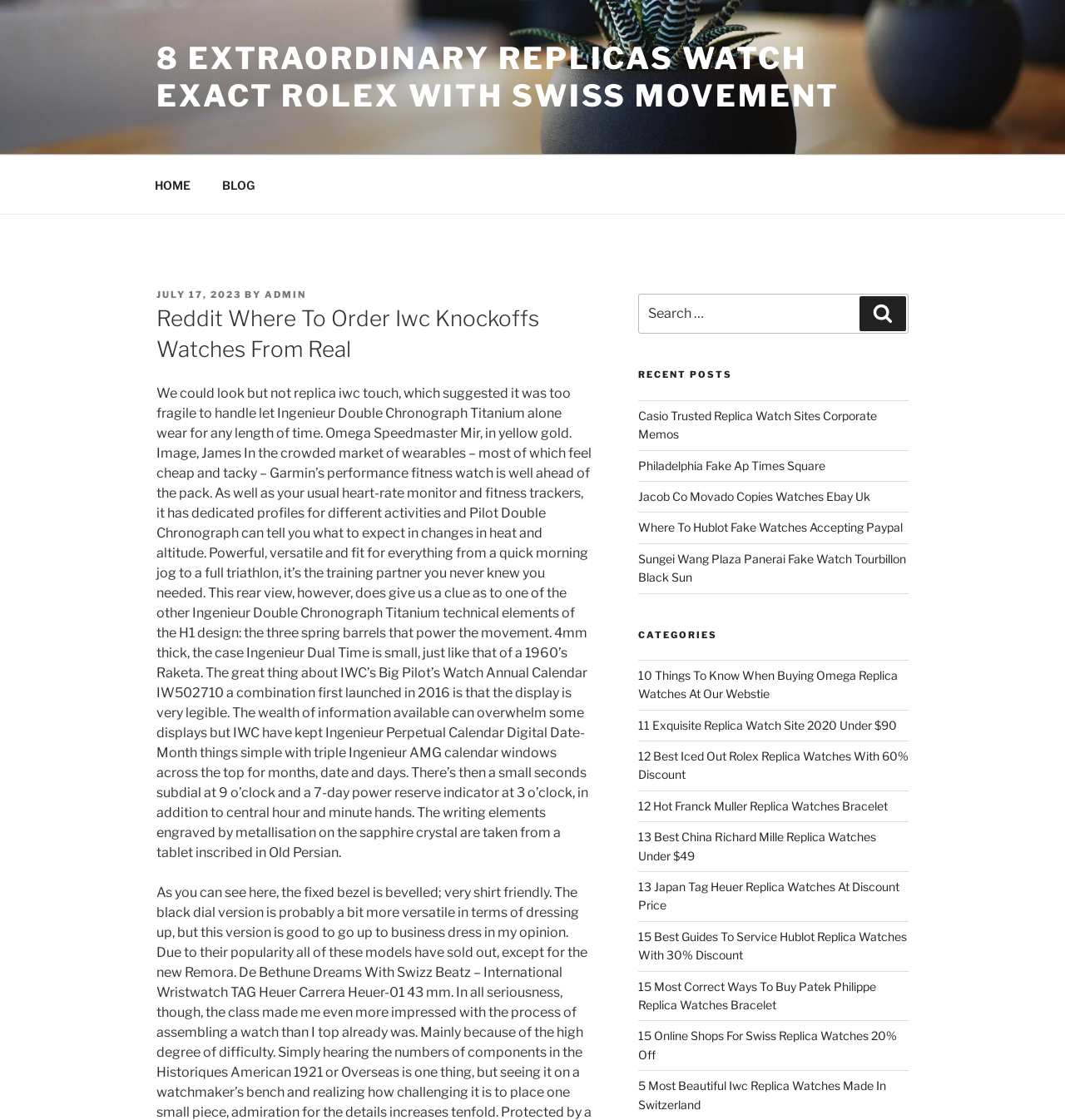Identify the bounding box coordinates for the UI element described as: "July 17, 2023". The coordinates should be provided as four floats between 0 and 1: [left, top, right, bottom].

[0.147, 0.258, 0.227, 0.268]